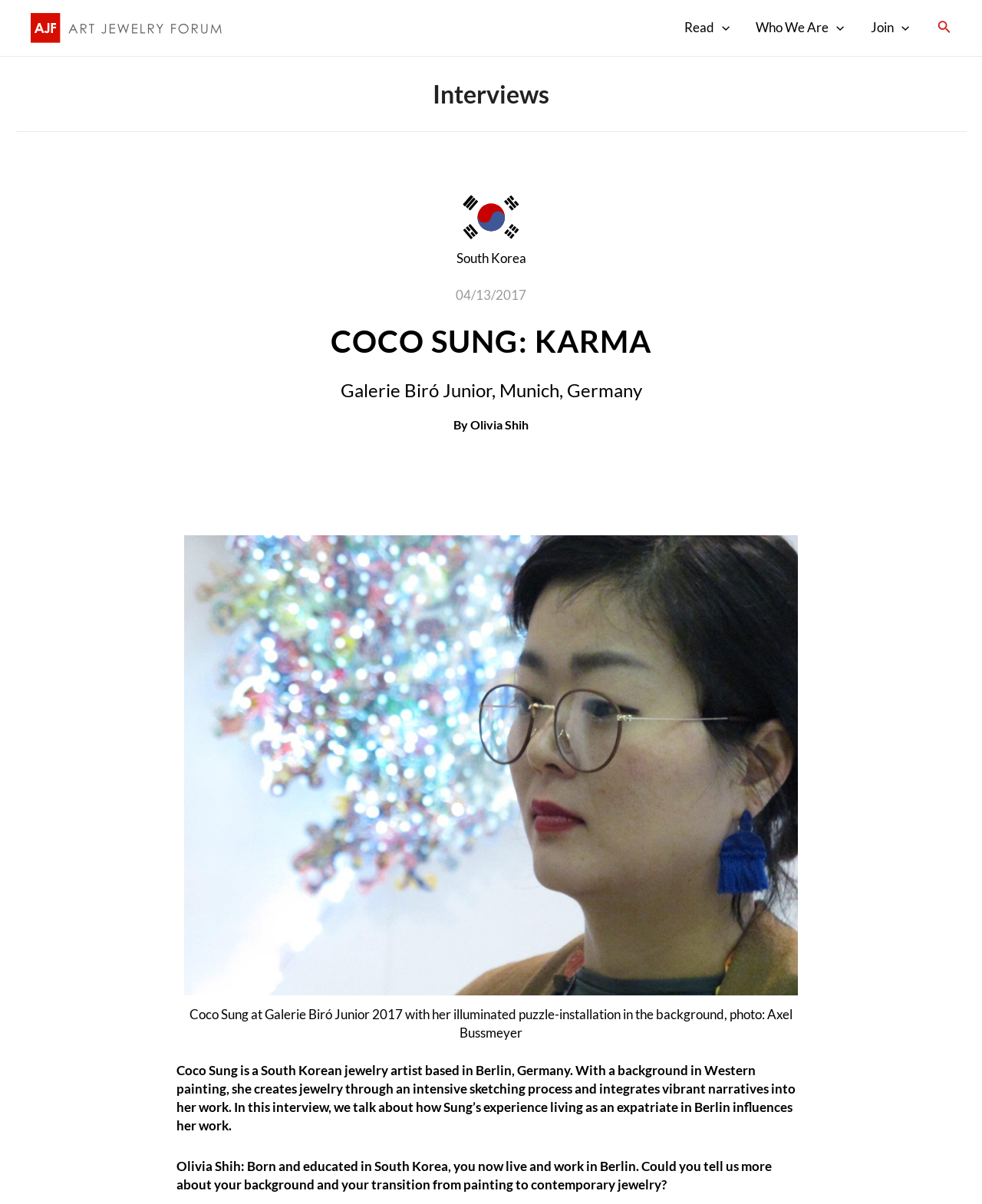Please locate the bounding box coordinates of the element's region that needs to be clicked to follow the instruction: "View the image of Coco Sung at Galerie Biró Junior 2017". The bounding box coordinates should be provided as four float numbers between 0 and 1, i.e., [left, top, right, bottom].

[0.188, 0.444, 0.812, 0.827]